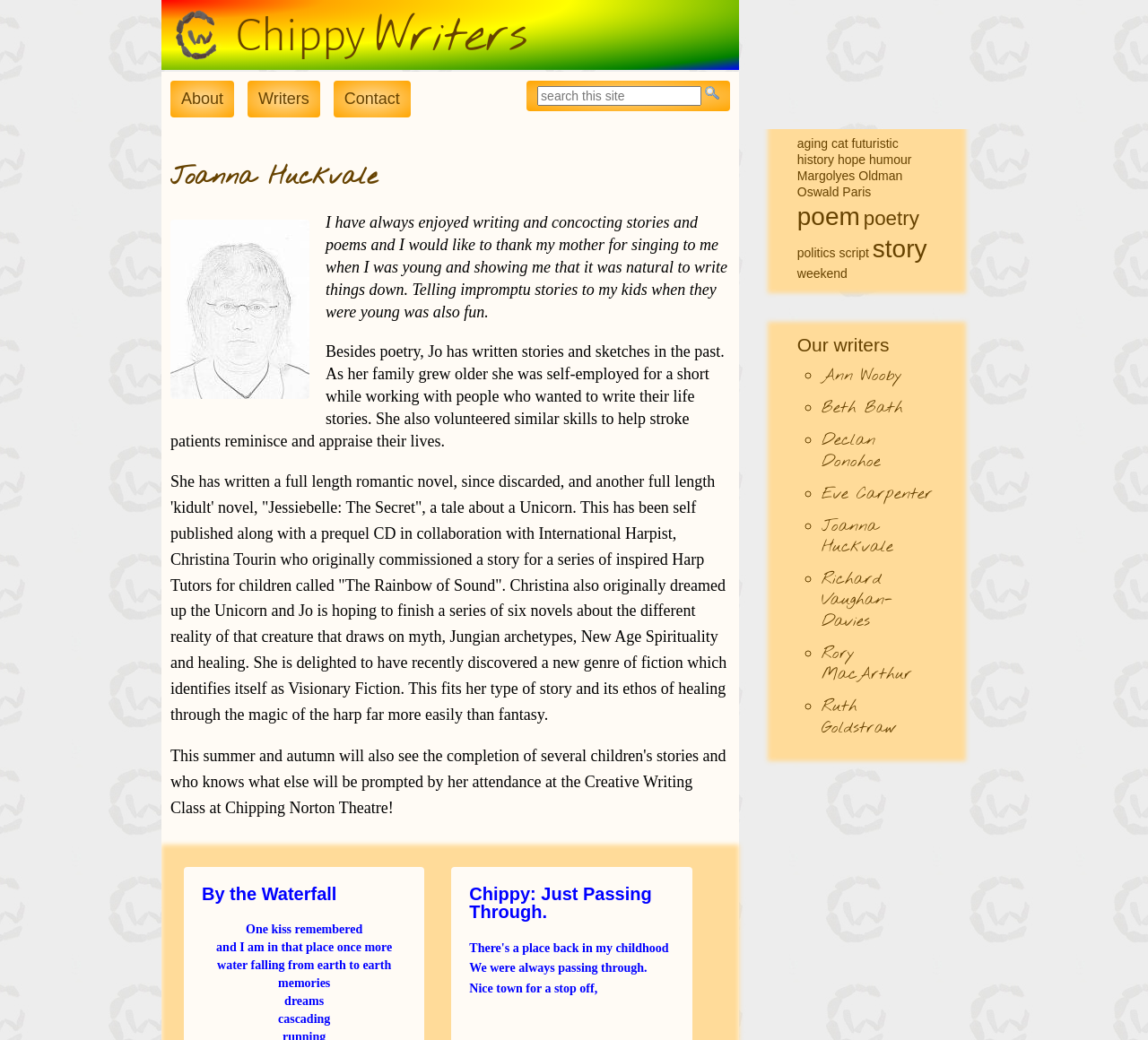Detail the various sections and features of the webpage.

The webpage is titled "ChippyWriters" and has a prominent navigation menu at the top with links to "Home", "About", "Writers", and "Contact". Below the navigation menu, there is a search form with a text box and a search button. 

To the left of the search form, there is a section with a heading "Chippy Writers" and a brief description of the website's purpose. Below this section, there is a paragraph about Joanna Huckvale, one of the writers, and her background in writing. 

Further down the page, there are three sections with headings "By the Waterfall", "Chippy: Just Passing Through", and "Our writers". The "By the Waterfall" section has links to related topics, while the "Chippy: Just Passing Through" section has a link to a story or article. The "Our writers" section lists several writers, including Ann Wooby, Beth Bath, Declan Donohoe, Eve Carpenter, Joanna Huckvale, Richard Vaughan-Davies, Rory MacArthur, and Ruth Goldstraw, with links to their respective profiles or pages.

On the right side of the page, there is a list of links to various topics, including "aging", "cat", "futuristic", "history", "hope", "humour", and many others. These links may lead to articles, stories, or other content related to these topics.